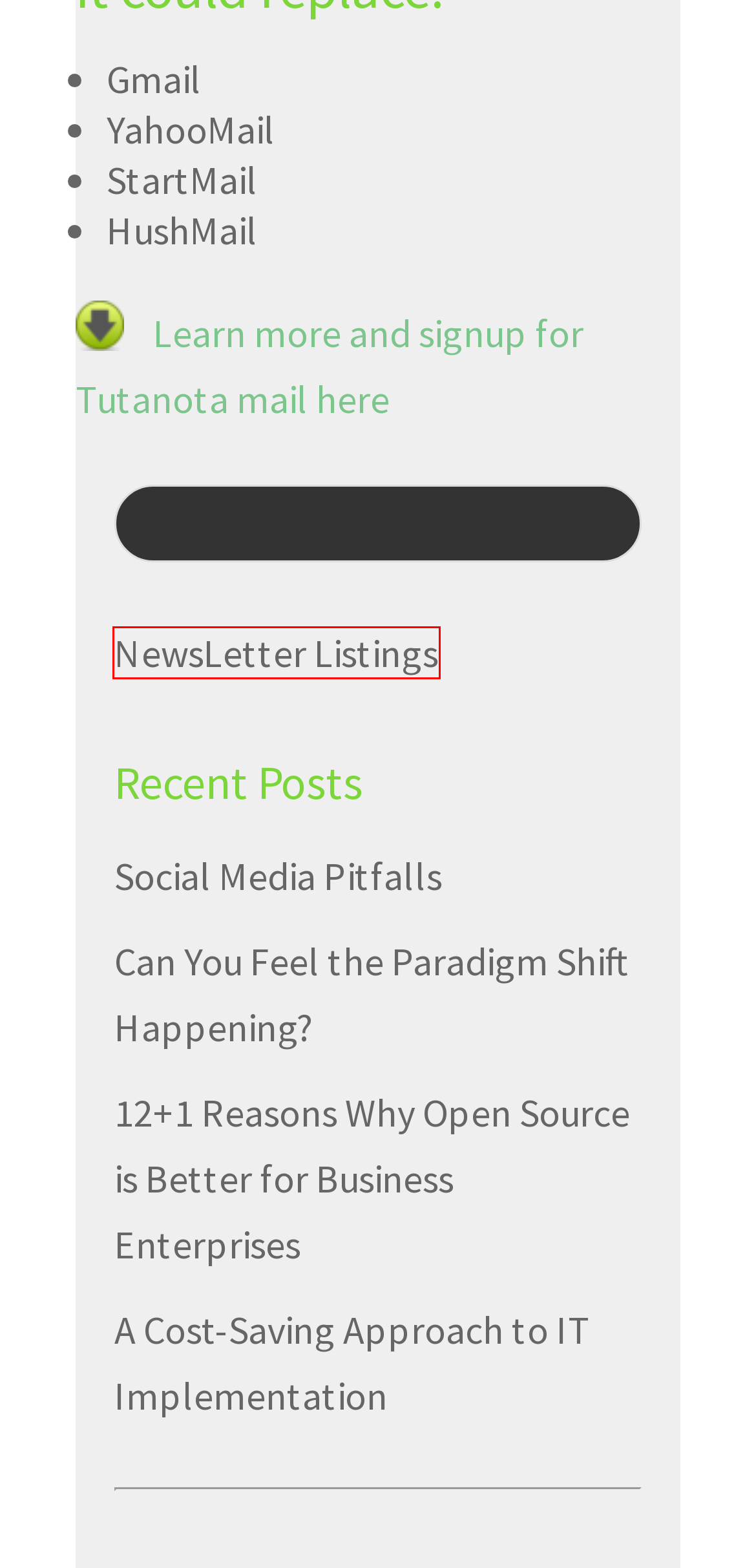You are given a screenshot of a webpage within which there is a red rectangle bounding box. Please choose the best webpage description that matches the new webpage after clicking the selected element in the bounding box. Here are the options:
A. Alt Choice Tech Advisers, LLC | Newsletter Subscription
B. Alt Choice Tech Advisers, LLC | Archives: Newsletters
C. Alt Choice Tech Advisers, LLC | Privacy Policy
D. Alt Choice Tech Advisers, LLC | Why Open Source is Better for Business
E. Alt Choice Tech Advisers, LLC | Social Media Pitfalls
F. Tuta Mail: Create a secure, private & encrypted email account for free
G. Alt Choice Tech Advisers, LLC | Can You Feel the Paradigm Shift Happening?
H. Alt Choice Tech Advisers, LLC | IT Cost-Savings

B